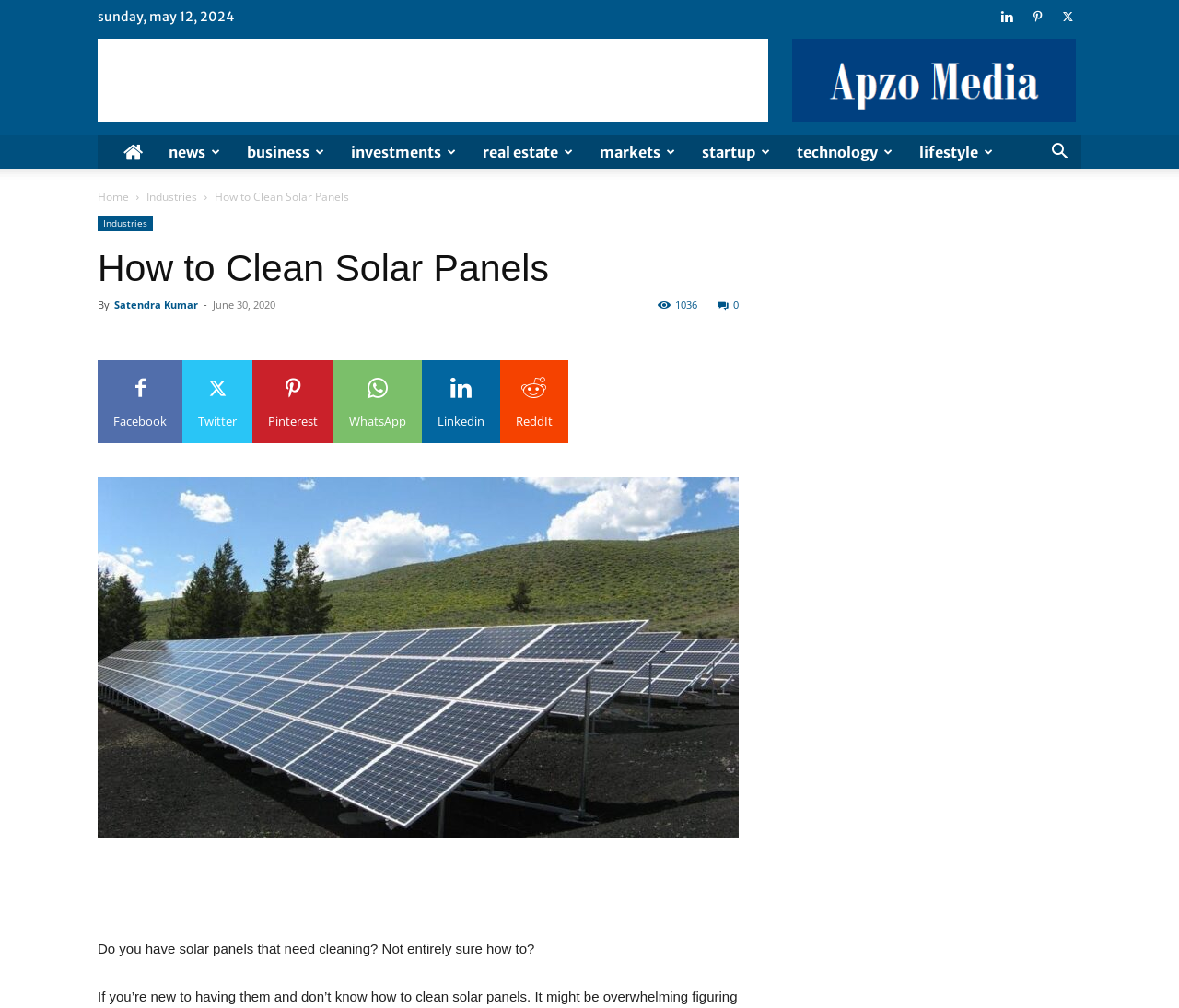Find the bounding box coordinates of the element to click in order to complete this instruction: "Click on the 'Home' link". The bounding box coordinates must be four float numbers between 0 and 1, denoted as [left, top, right, bottom].

[0.083, 0.187, 0.109, 0.203]